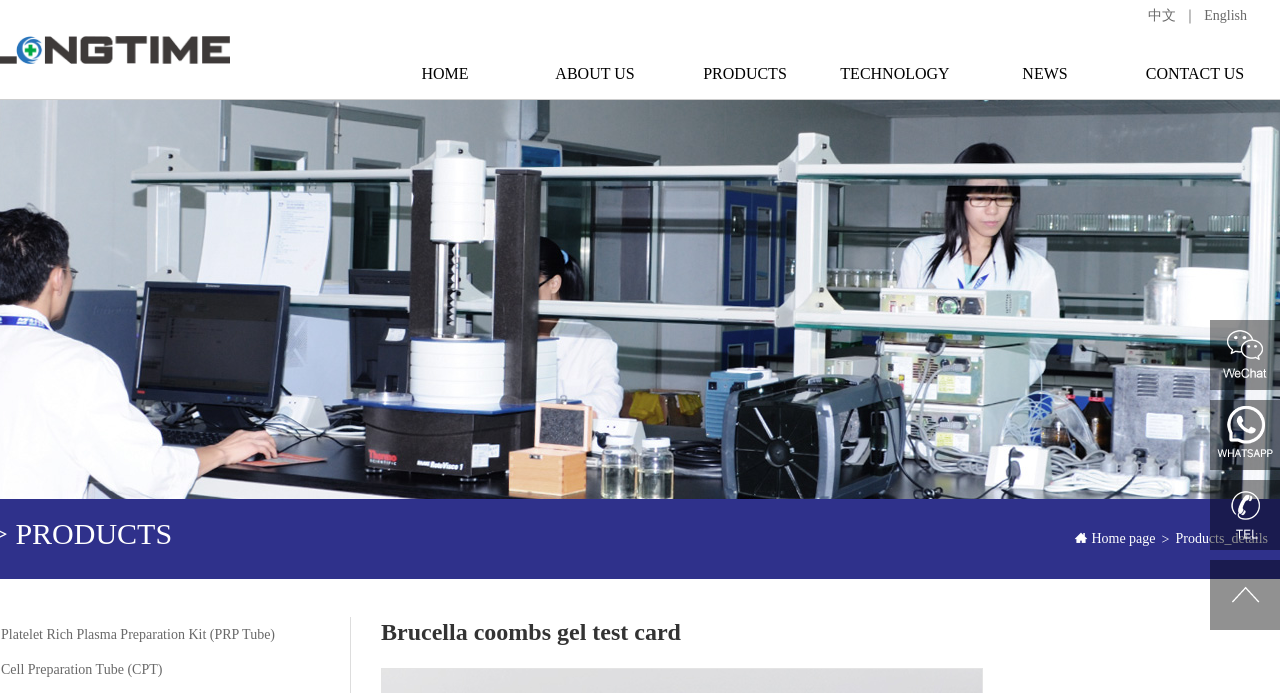Please determine the bounding box coordinates of the element's region to click for the following instruction: "view products".

[0.523, 0.071, 0.641, 0.143]